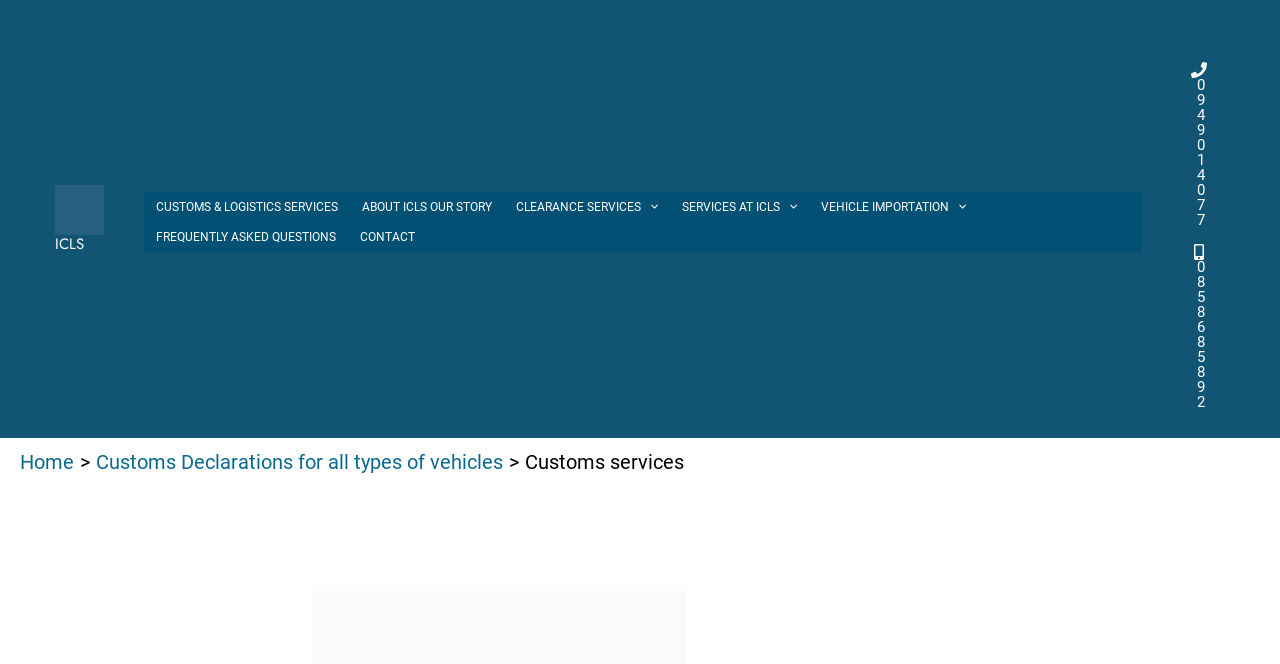How many menu toggles are there?
Refer to the image and provide a concise answer in one word or phrase.

3